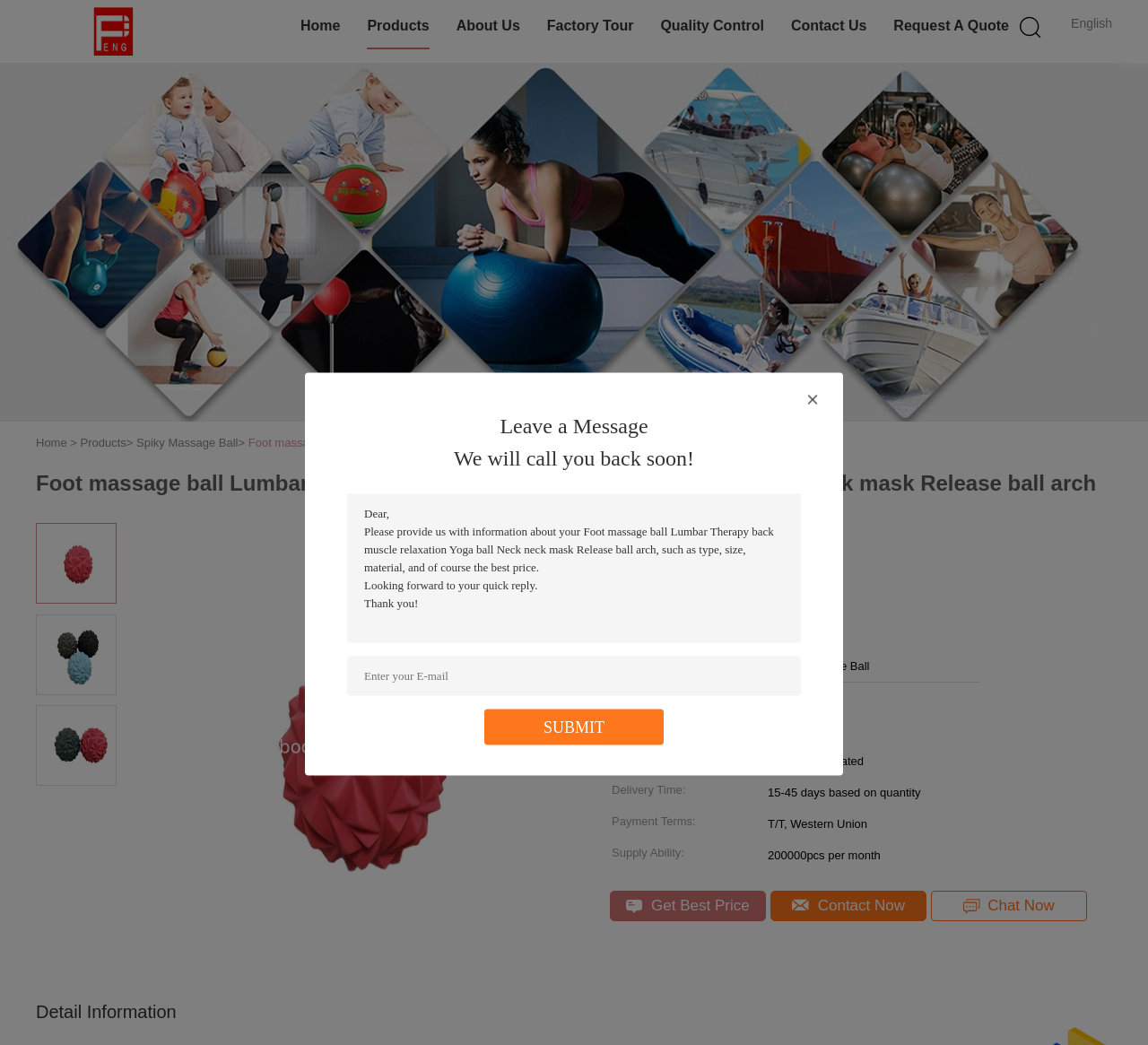What is the payment term?
Refer to the image and provide a concise answer in one word or phrase.

T/T, Western Union